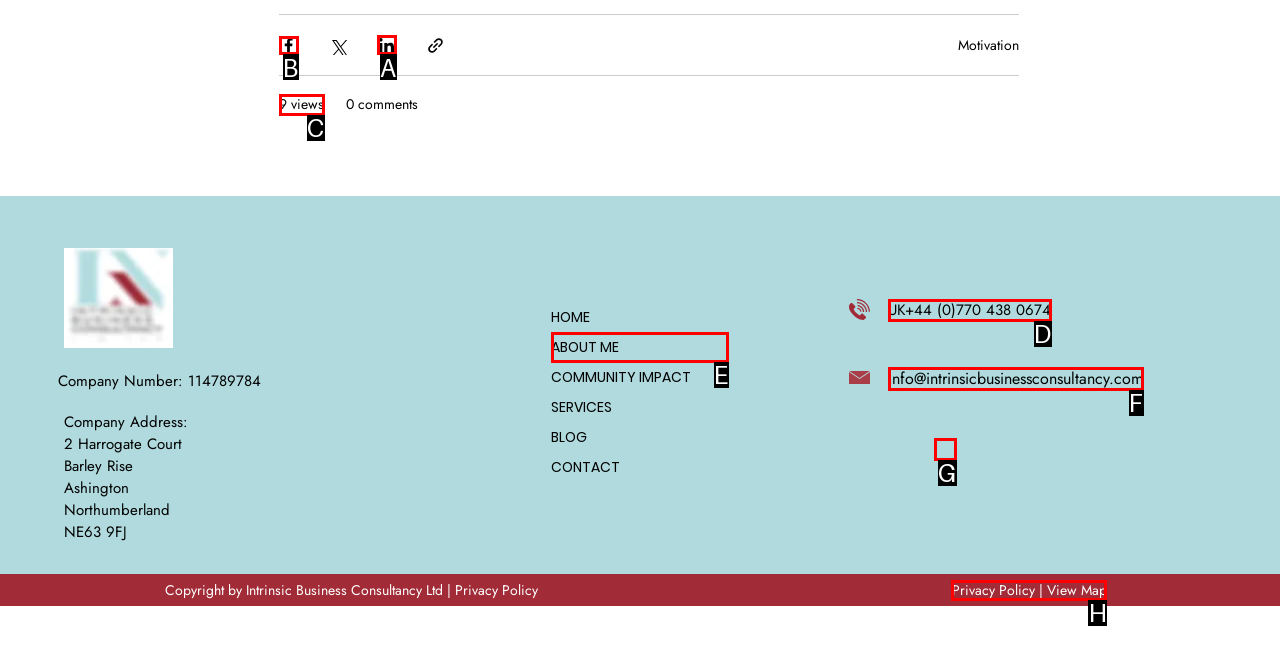Based on the task: Share via Facebook, which UI element should be clicked? Answer with the letter that corresponds to the correct option from the choices given.

B